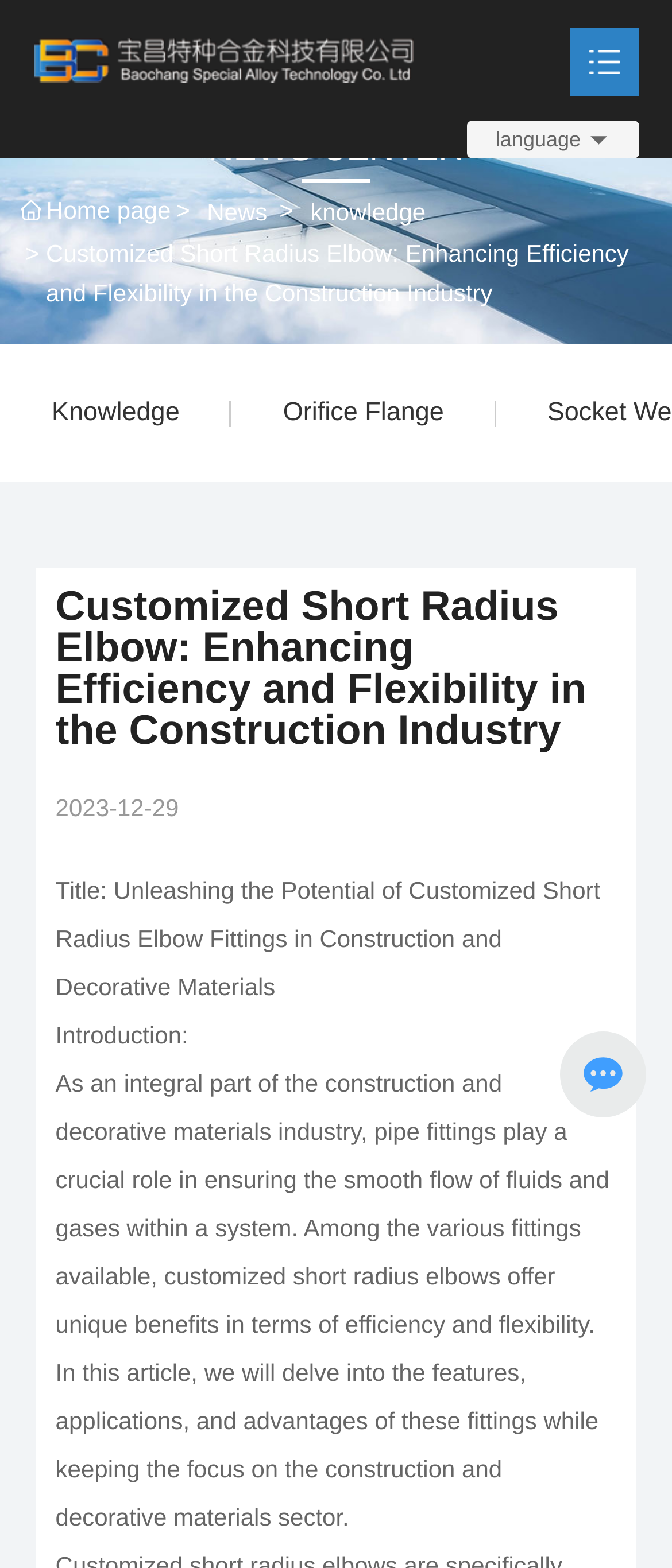Can you specify the bounding box coordinates of the area that needs to be clicked to fulfill the following instruction: "Click the 'Products' link"?

[0.05, 0.077, 0.95, 0.127]